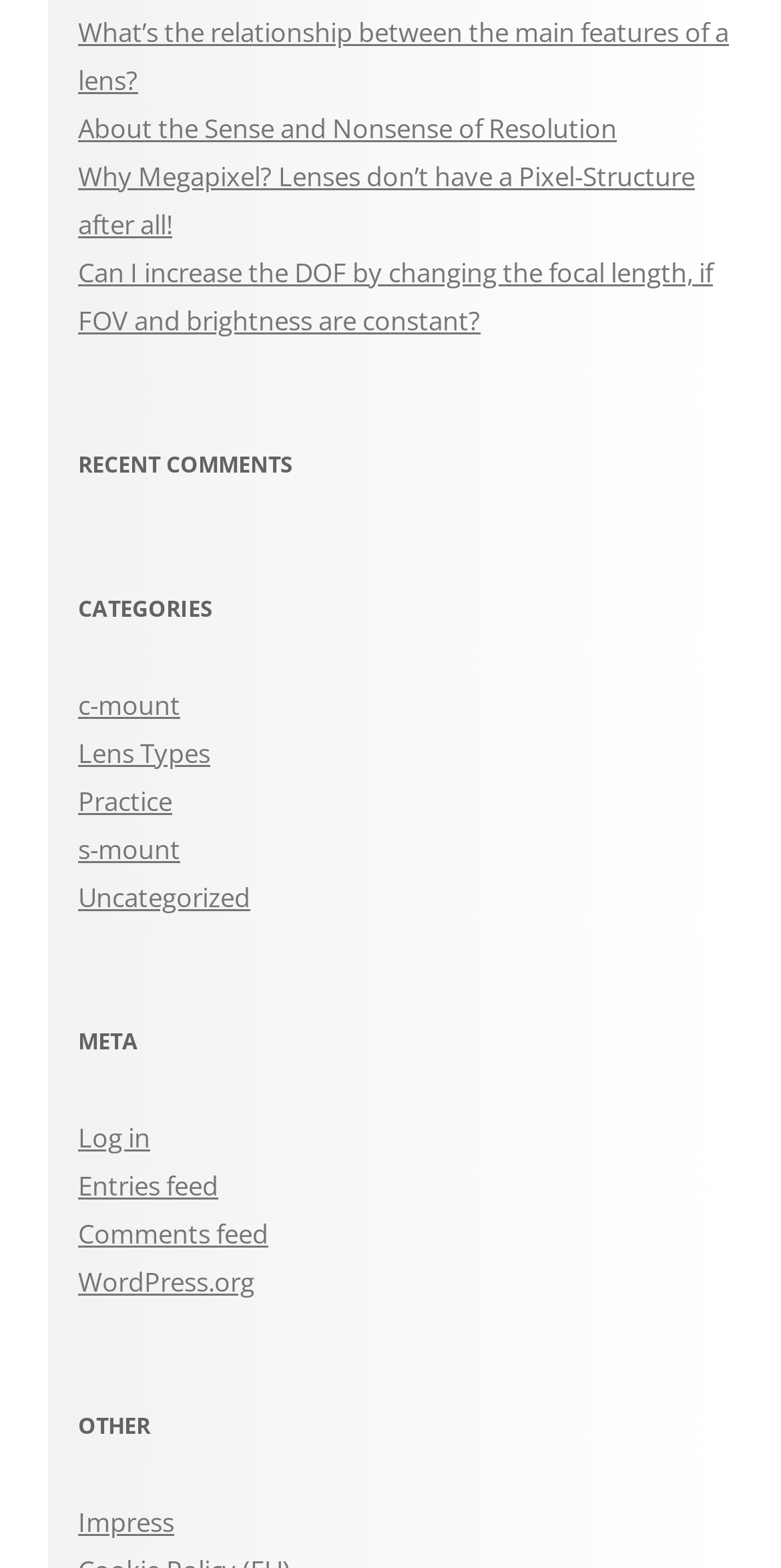Find the bounding box coordinates of the element I should click to carry out the following instruction: "Check the impress page".

[0.1, 0.959, 0.223, 0.982]